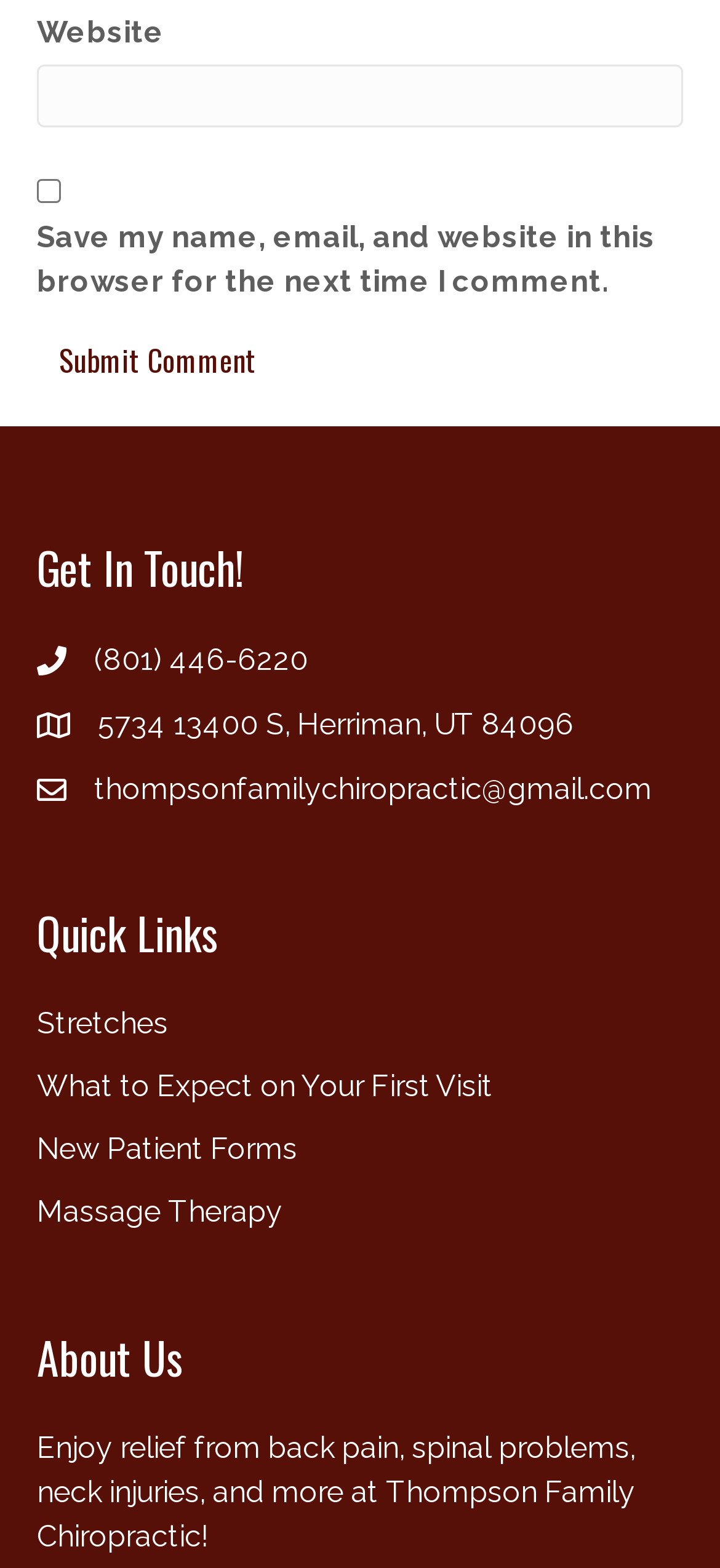Kindly determine the bounding box coordinates for the clickable area to achieve the given instruction: "Enter website".

[0.051, 0.041, 0.949, 0.081]